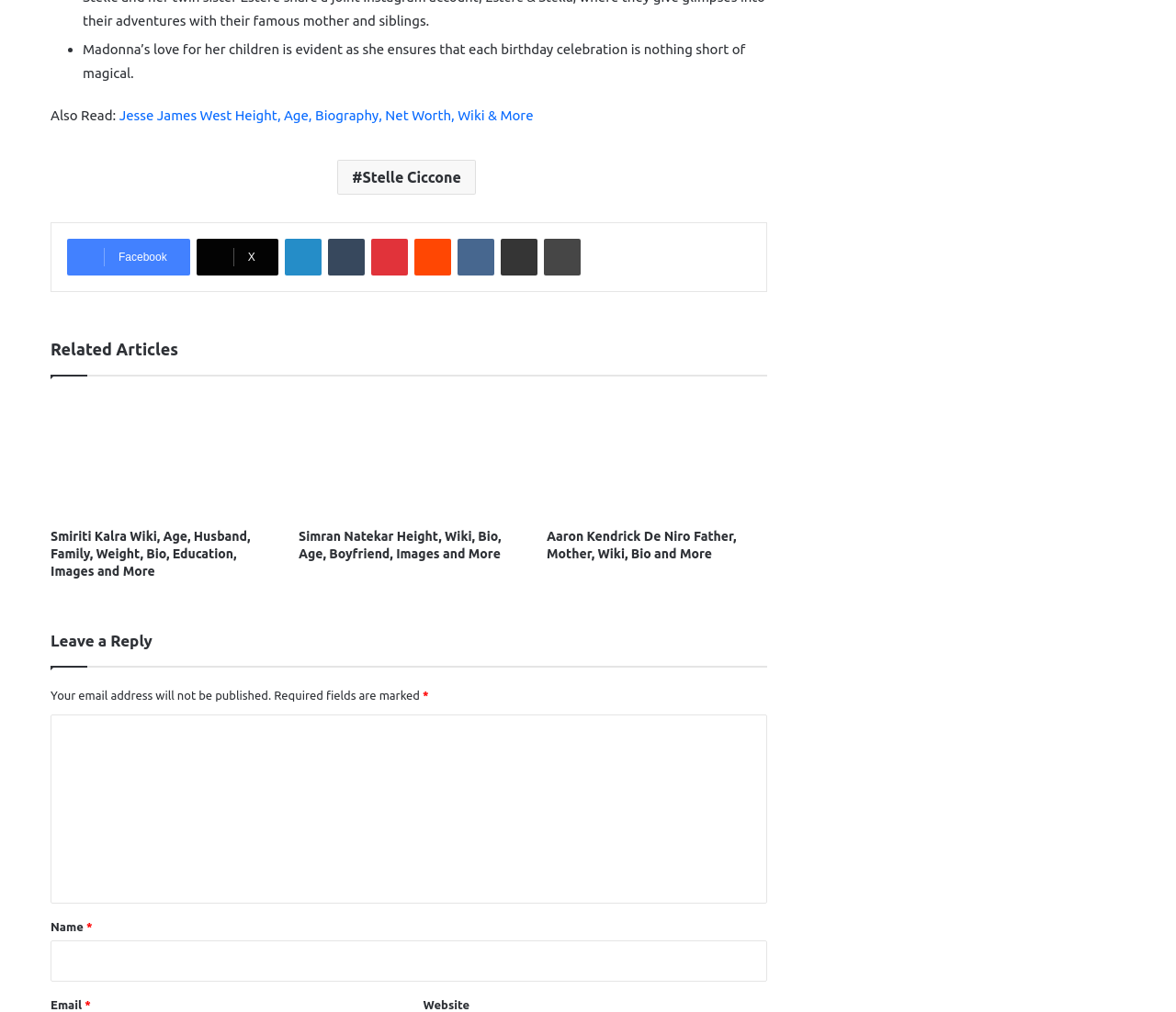Use the details in the image to answer the question thoroughly: 
What is Madonna's love evident in?

The webpage mentions 'Madonna’s love for her children is evident as she ensures that each birthday celebration is nothing short of magical.' This sentence implies that Madonna's love is evident in the way she celebrates her children's birthdays.